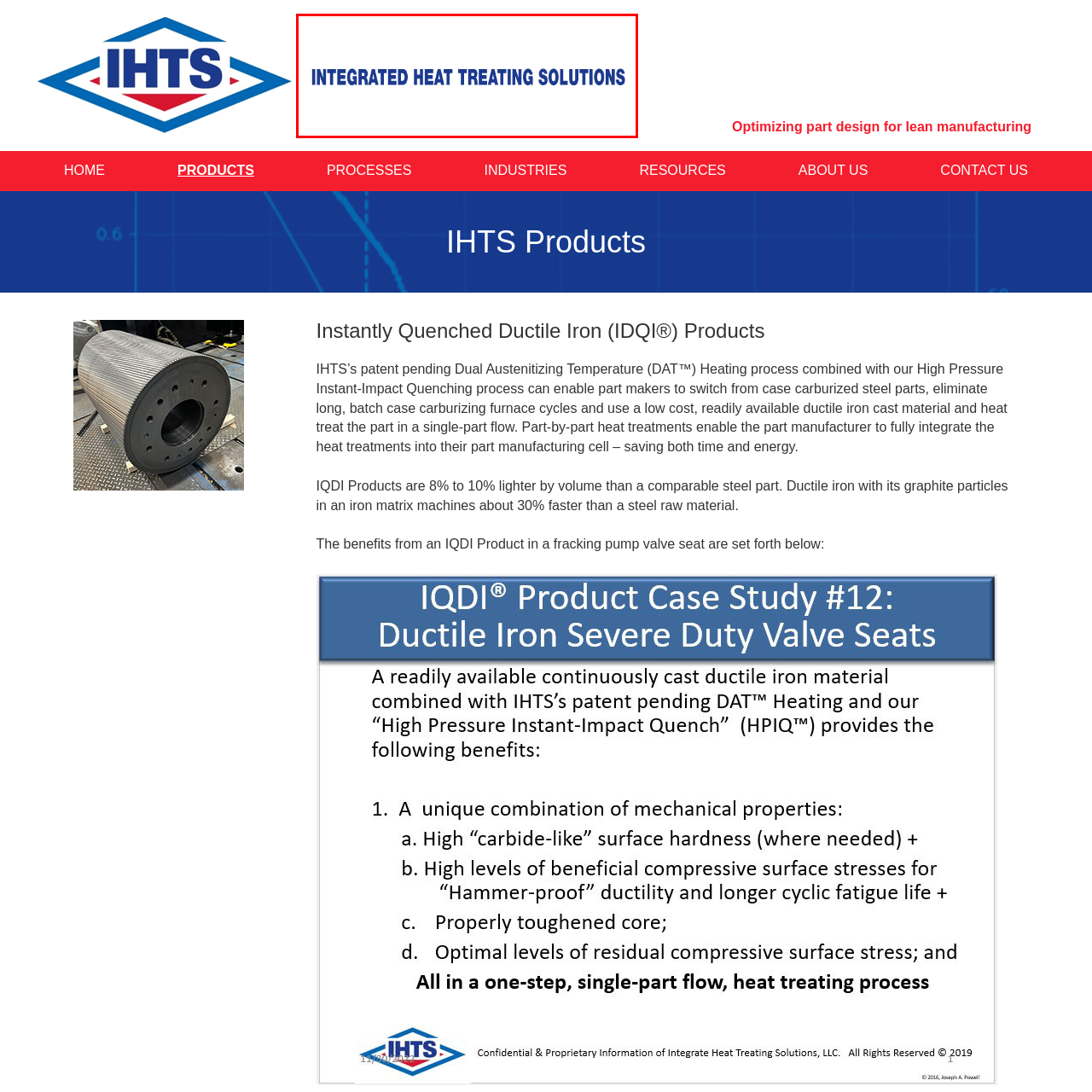Please provide a comprehensive description of the image that is enclosed within the red boundary.

The image prominently features the phrase "INTEGRATED HEAT TREATING SOLUTIONS," displayed in bold, uppercase letters. This text emphasizes the company's focus on advanced methods for heat treatment, signifying their expertise in optimizing manufacturing processes. The choice of strong blue text conveys a sense of professionalism and reliability, aligning with the image of a company specializing in innovative heat treating technologies, specifically in the context of their Instantly Quenched Ductile Iron (IQDI®) products.